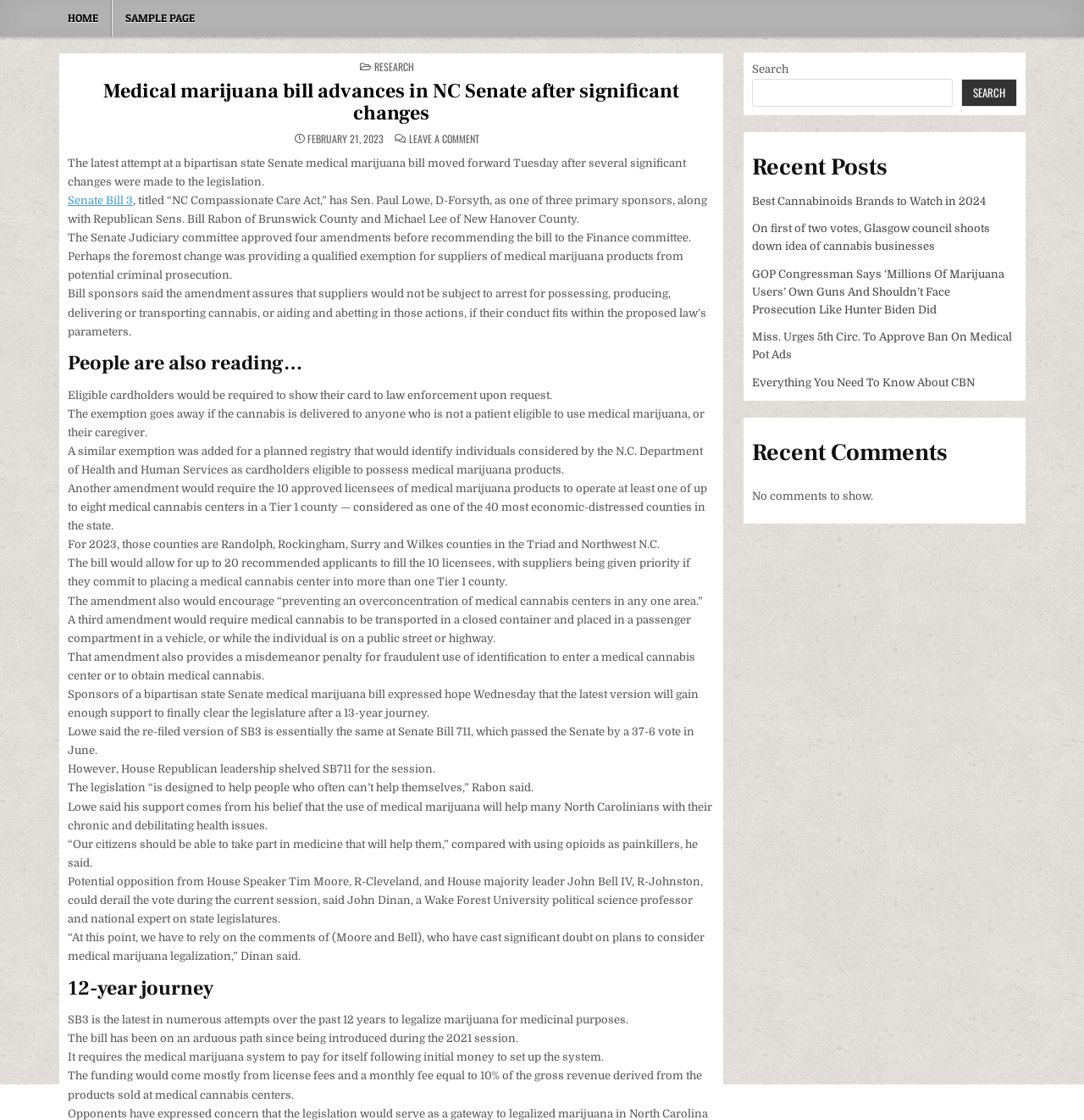What is the purpose of the medical marijuana bill?
Answer the question with a detailed explanation, including all necessary information.

I inferred the answer by reading the quotes from the bill sponsors, such as 'The legislation “is designed to help people who often can’t help themselves,” Rabon said.' and 'Lowe said his support comes from his belief that the use of medical marijuana will help many North Carolinians with their chronic and debilitating health issues.' which suggest that the bill aims to help people with chronic health issues.